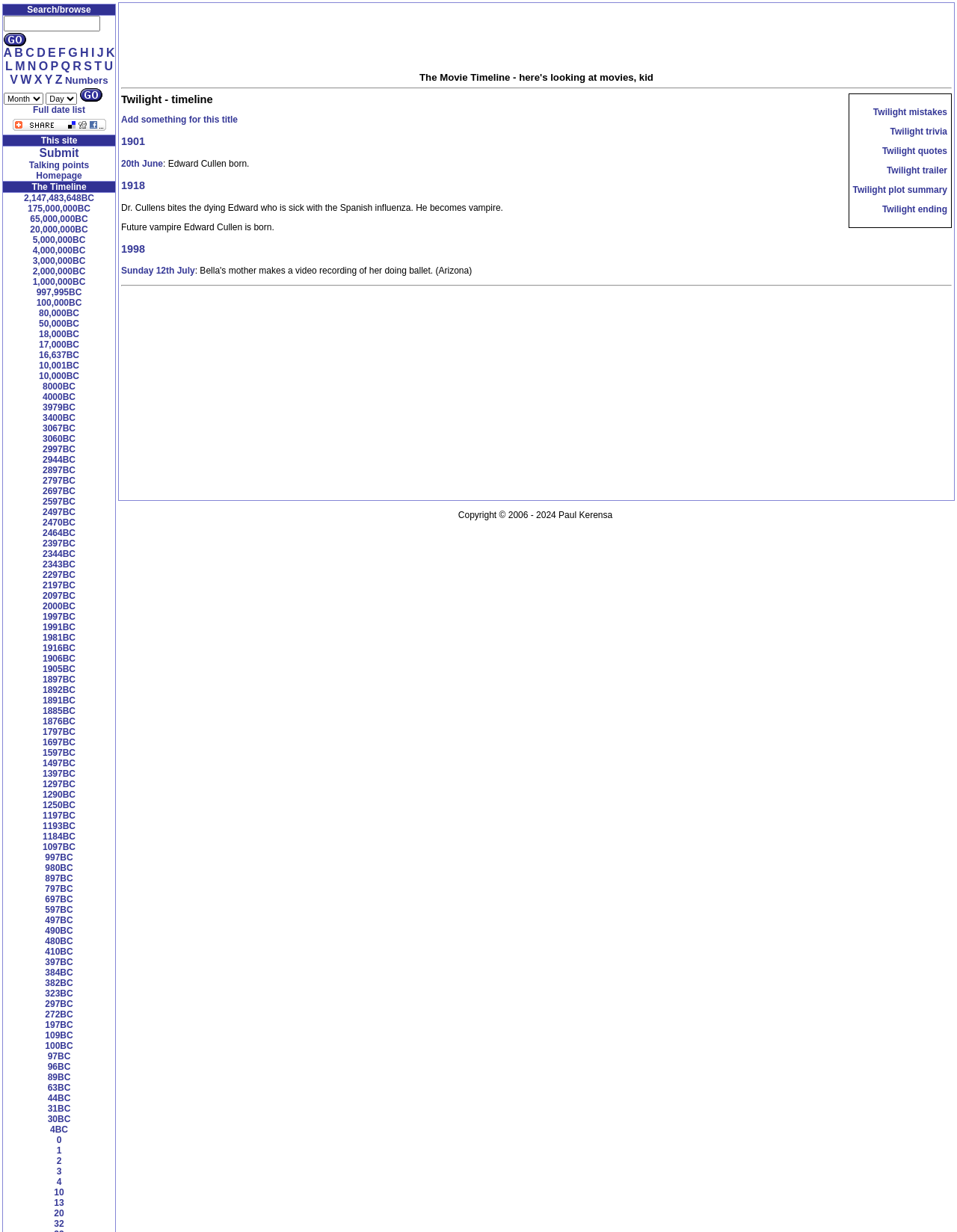Find the bounding box coordinates for the HTML element specified by: "Full date list".

[0.034, 0.085, 0.089, 0.093]